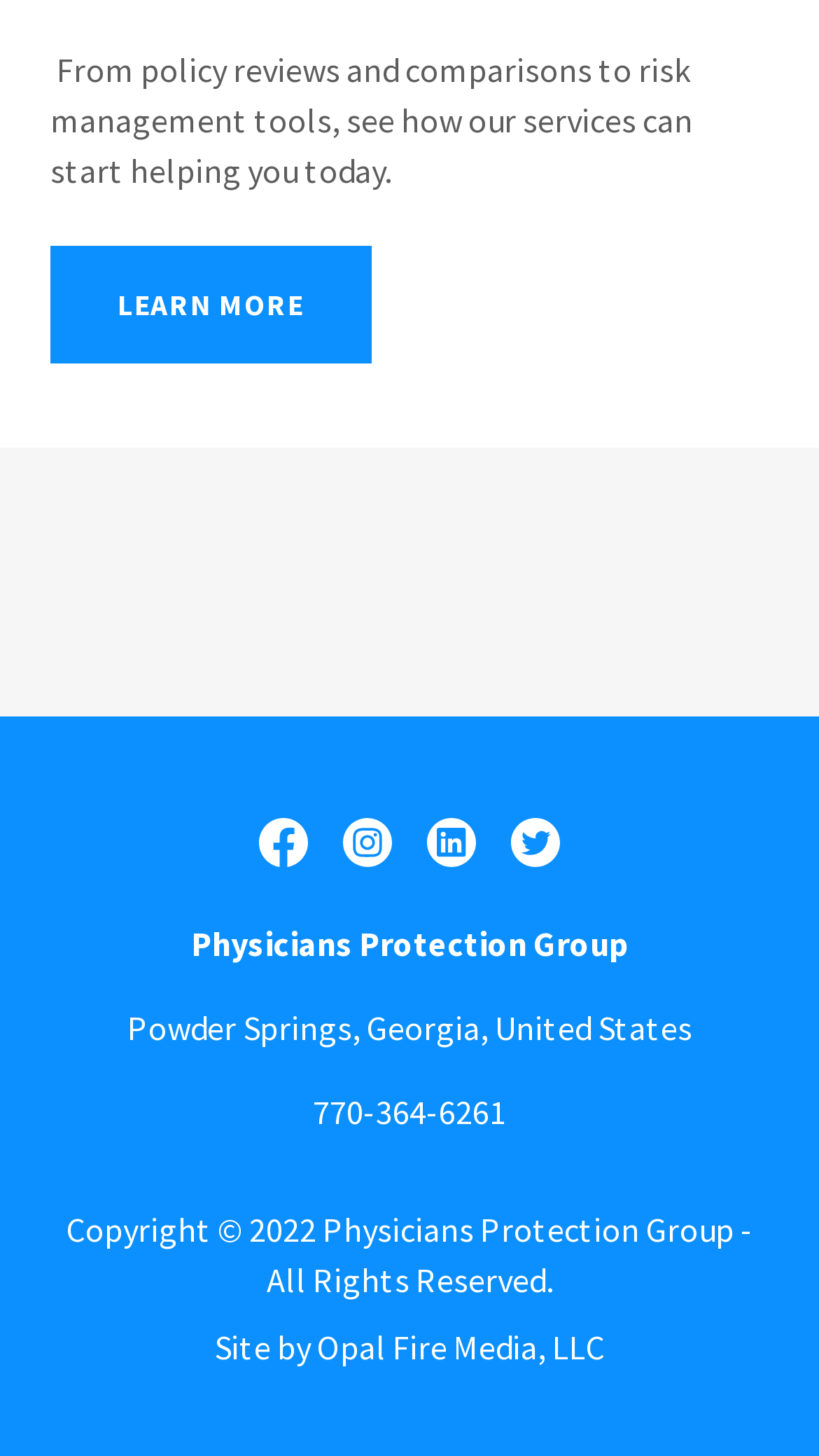What is the location of the company?
Look at the image and respond with a one-word or short phrase answer.

Powder Springs, Georgia, United States